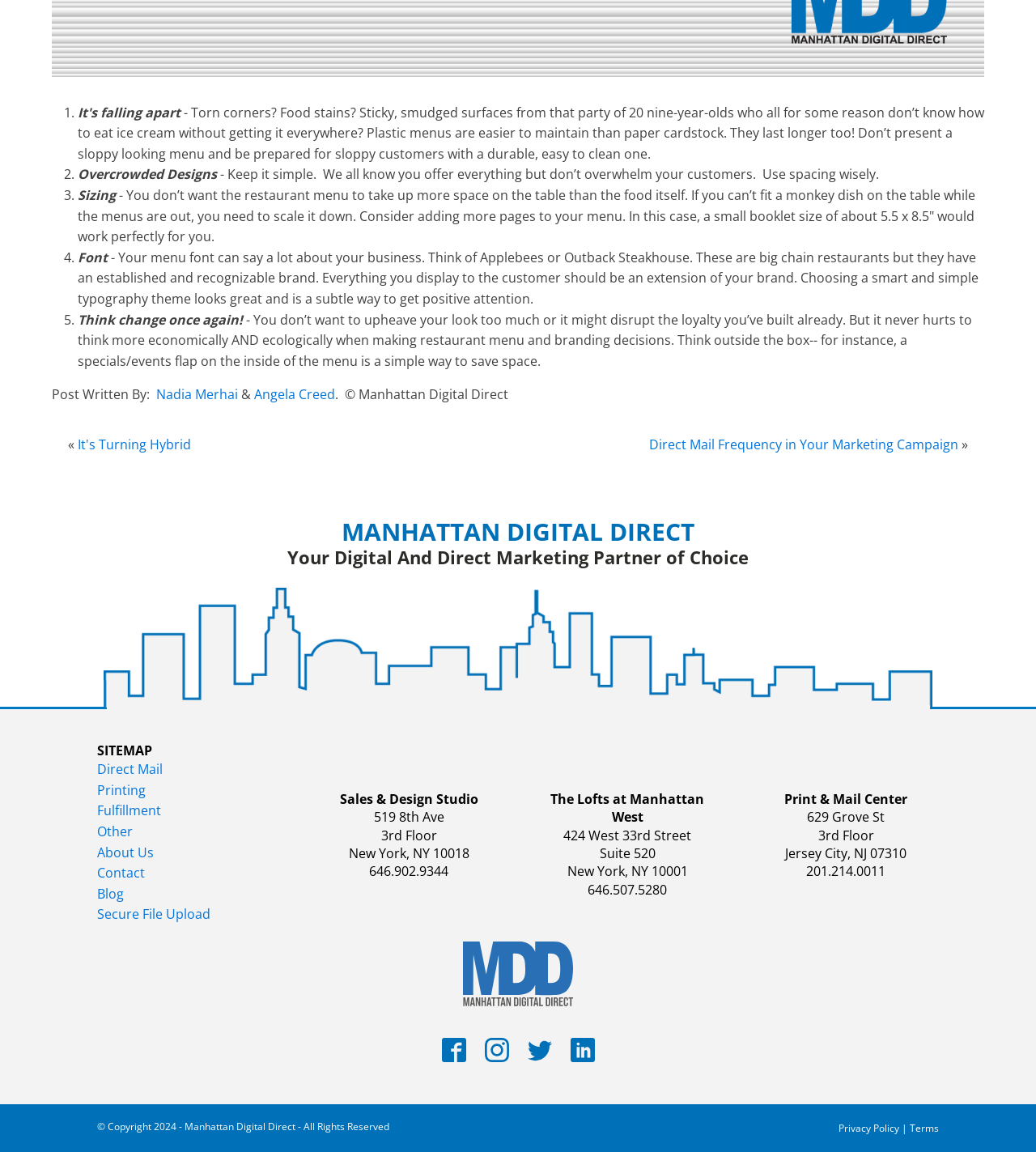Extract the bounding box coordinates for the HTML element that matches this description: "Nadia Merhai". The coordinates should be four float numbers between 0 and 1, i.e., [left, top, right, bottom].

[0.151, 0.335, 0.23, 0.35]